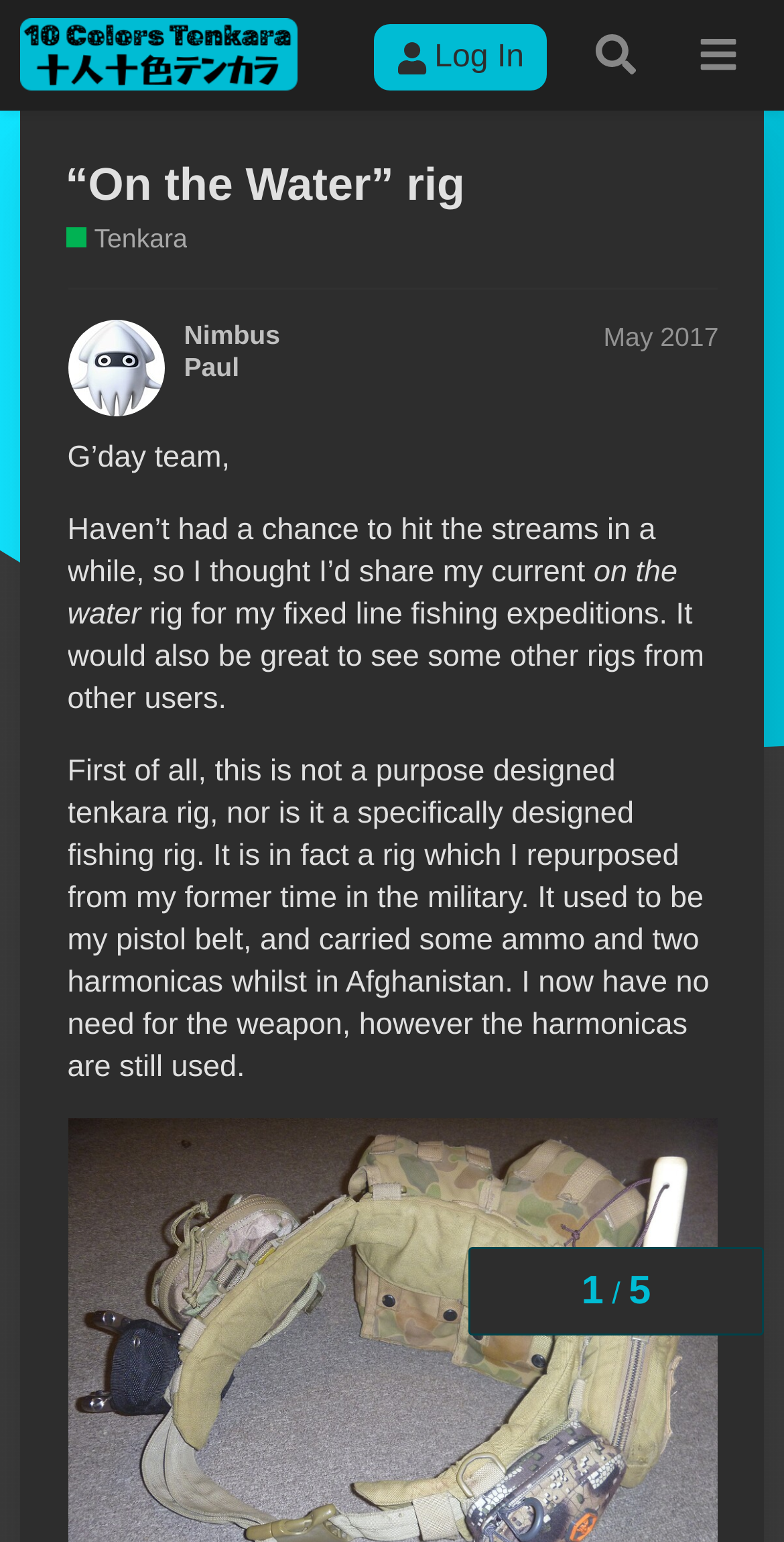Please find the bounding box coordinates of the element that must be clicked to perform the given instruction: "View the 'On the Water' rig link". The coordinates should be four float numbers from 0 to 1, i.e., [left, top, right, bottom].

[0.083, 0.103, 0.593, 0.137]